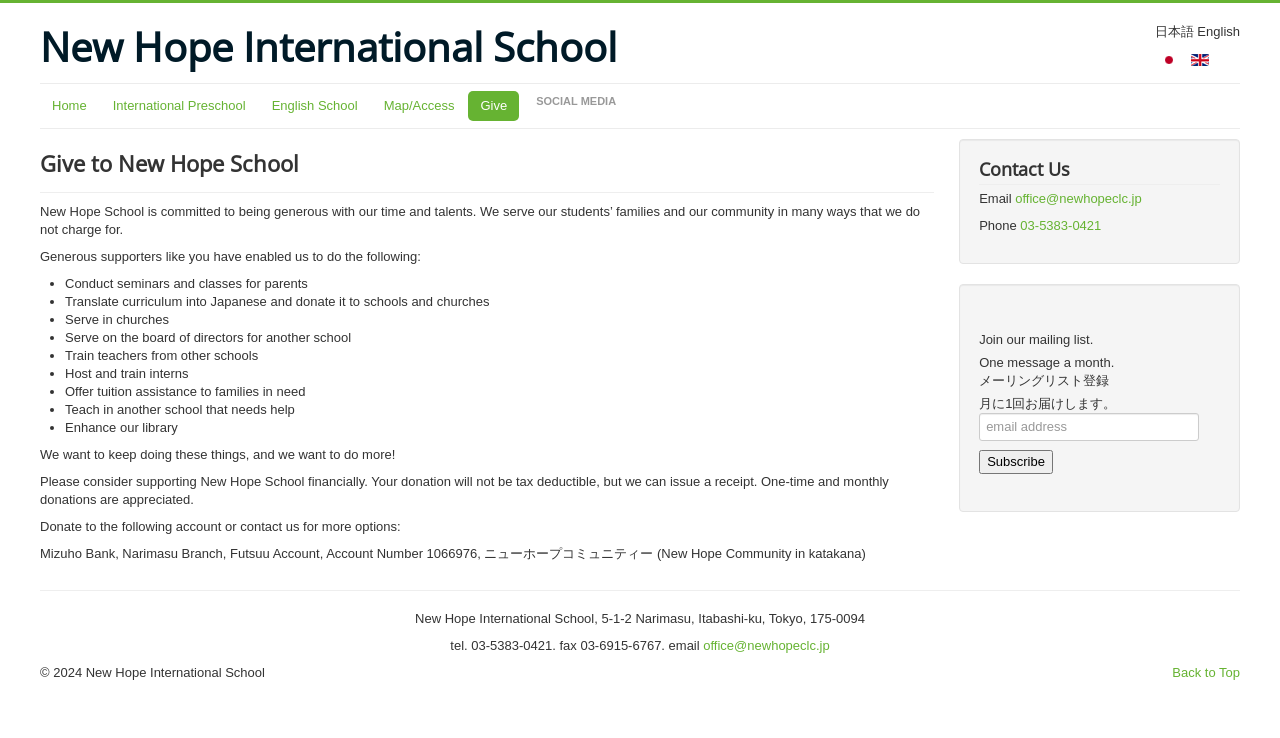Analyze and describe the webpage in a detailed narrative.

This webpage is about New Hope International School, a preschool and English classes provider for kids in Tokyo, Japan. At the top left corner, there is a link to the school's homepage, followed by a language selection option with Japanese and English choices. Below the language selection, there are five main navigation links: Home, International Preschool, English School, Map/Access, and Give.

The main content of the page is about the school's generosity and commitment to serving the community. There is a heading "Give to New Hope School" followed by a paragraph explaining the school's generosity. Below this, there is a list of ways the school has served the community, including conducting seminars and classes for parents, translating curriculum into Japanese, and serving in churches.

The page then asks for financial support, explaining that donations will not be tax-deductible but a receipt will be issued. The school's bank account information is provided for donations. 

On the right side of the page, there is a section for contacting the school, including an email address, phone number, and a link to join the school's mailing list. 

At the bottom of the page, there is a footer section with the school's address, phone and fax numbers, and an email address. There is also a "Back to Top" link and a copyright notice.